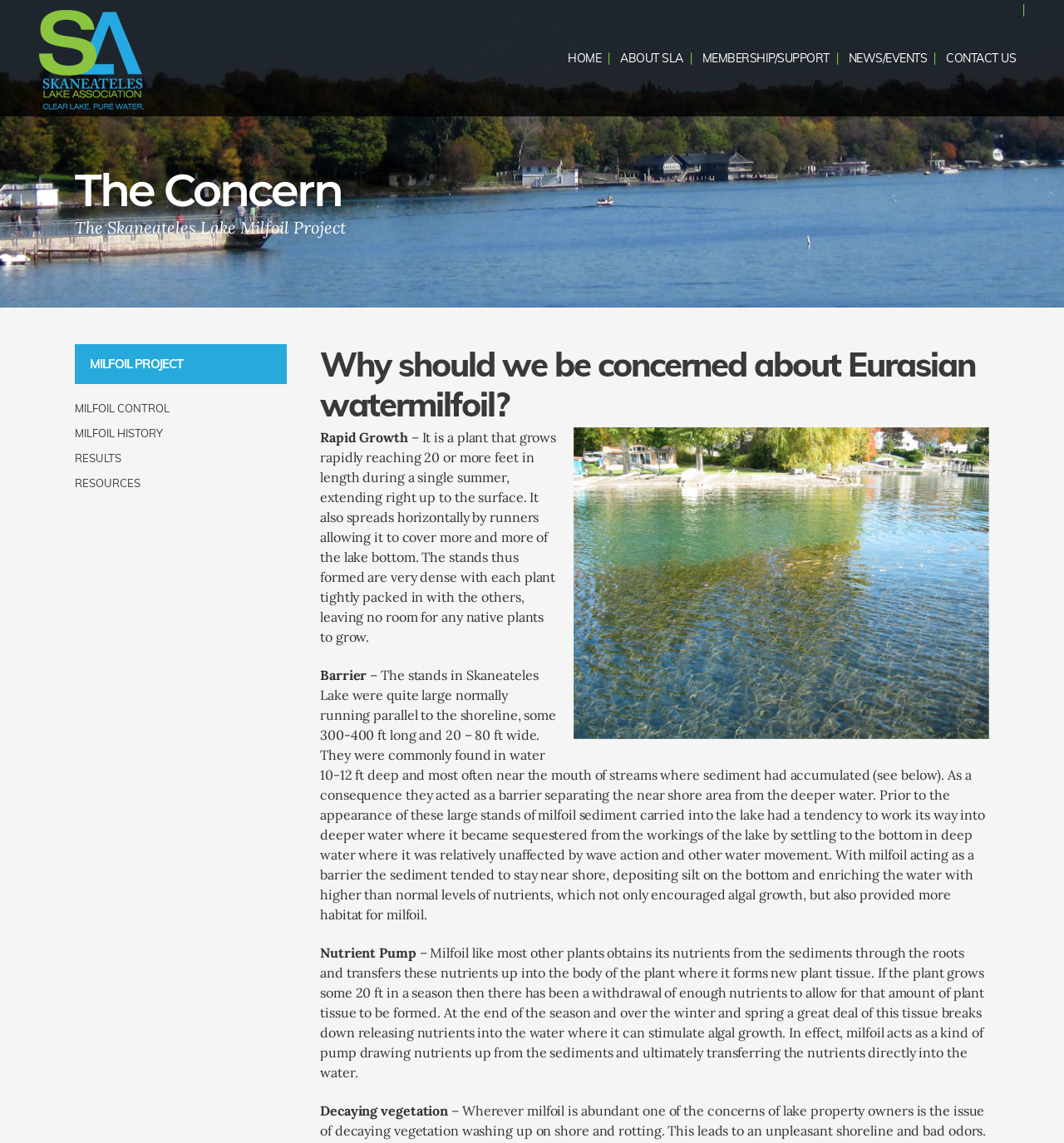What is the effect of milfoil on native plants?
Offer a detailed and full explanation in response to the question.

I found the answer by reading the text on the webpage which explains that milfoil grows rapidly and spreads horizontally, leaving no room for native plants to grow.